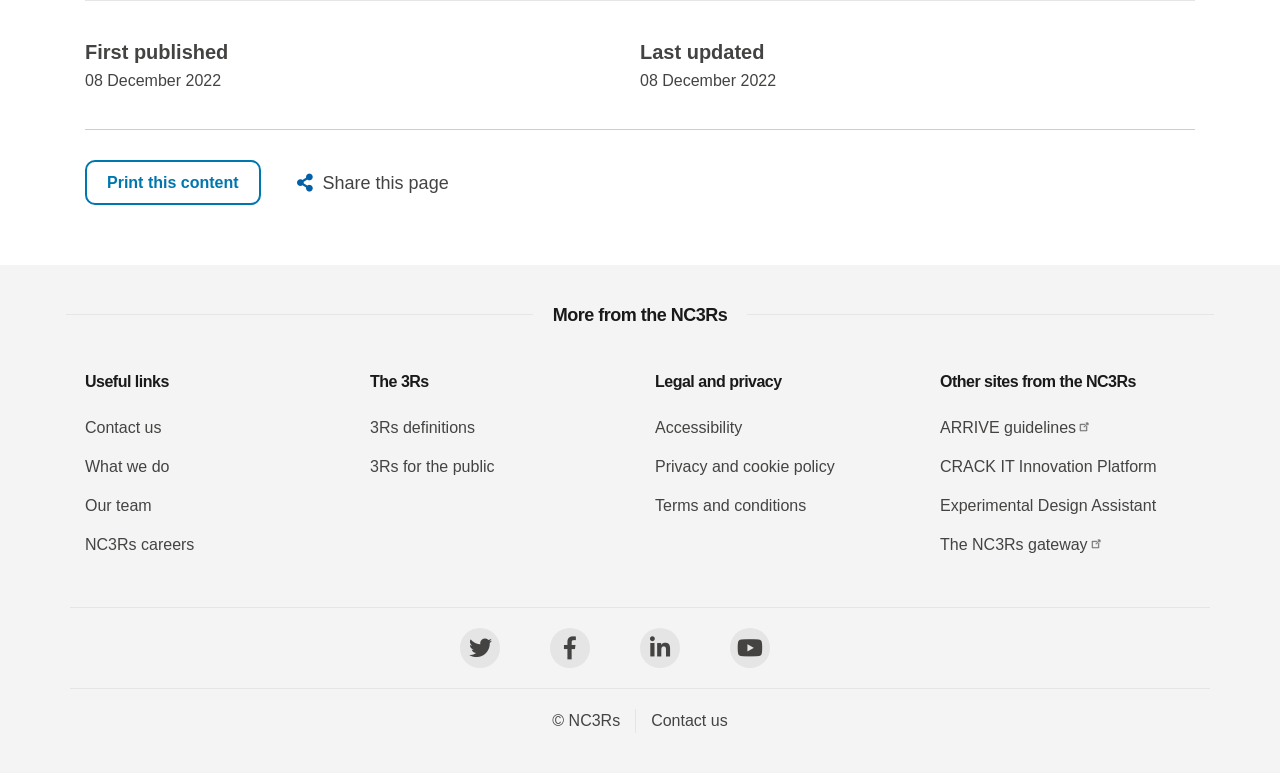What are the categories of links listed under 'More from the NC3Rs'?
Based on the screenshot, answer the question with a single word or phrase.

Useful links, The 3Rs, Legal and privacy, Other sites from the NC3Rs